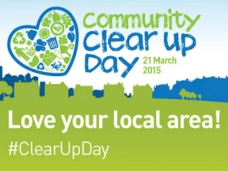Analyze the image and describe all key details you can observe.

The image is a vibrant promotional graphic for the "Community Clear Up Day," scheduled for March 21, 2015. The design features a heart-shaped emblem filled with various environmental symbols, highlighting the theme of community care and environmental stewardship. Below this, the text boldly proclaims "Community Clear Up Day" alongside the date and an encouraging phrase: "Love your local area!" The use of a bright blue sky and green landscaping in the background emphasizes the connection to nature and the importance of maintaining a clean, beautiful environment. The image also includes a hashtag, "#ClearUpDay," promoting social media engagement and community involvement in the event.